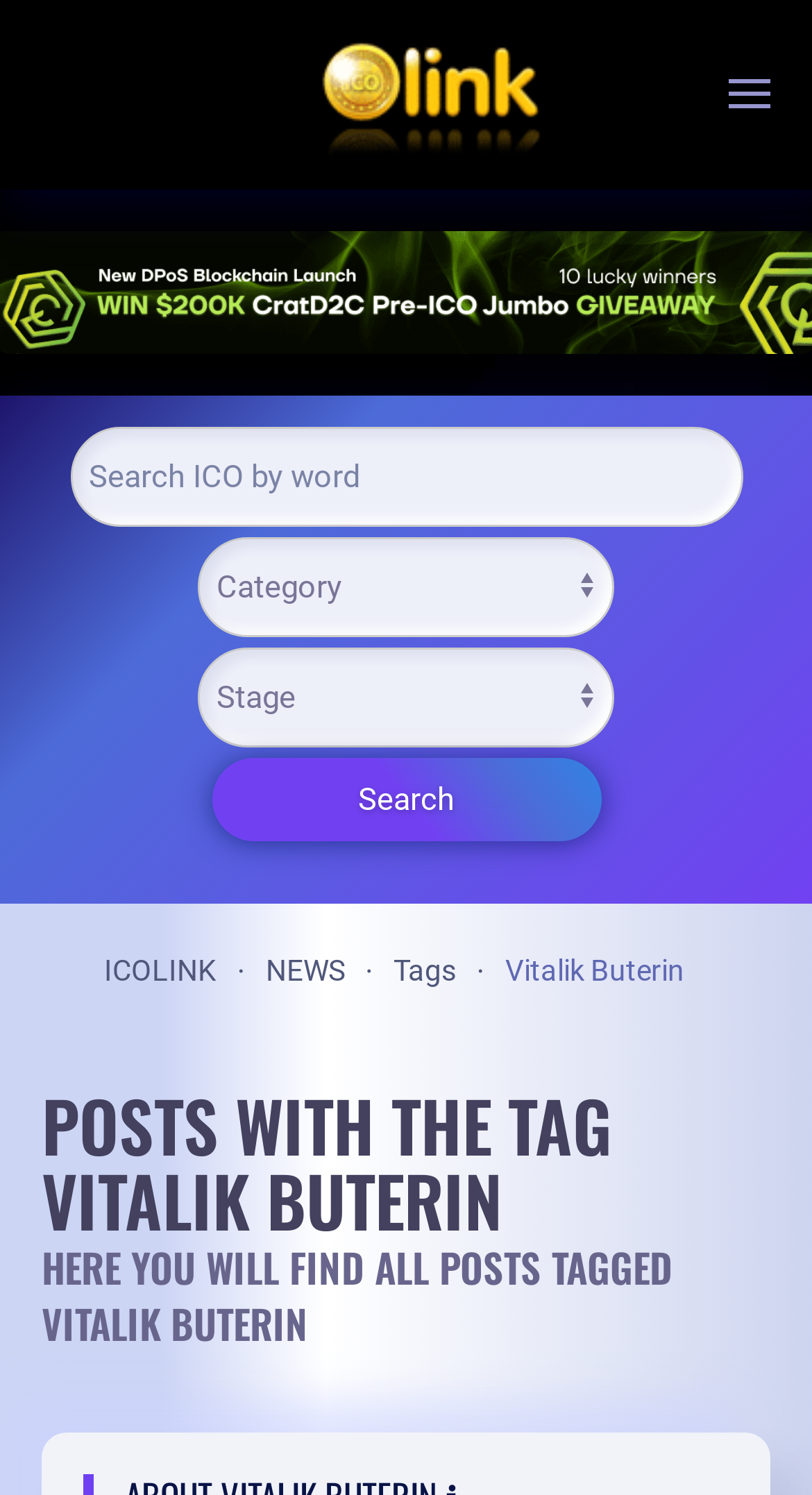Kindly determine the bounding box coordinates for the clickable area to achieve the given instruction: "go back to home".

[0.321, 0.0, 0.679, 0.125]